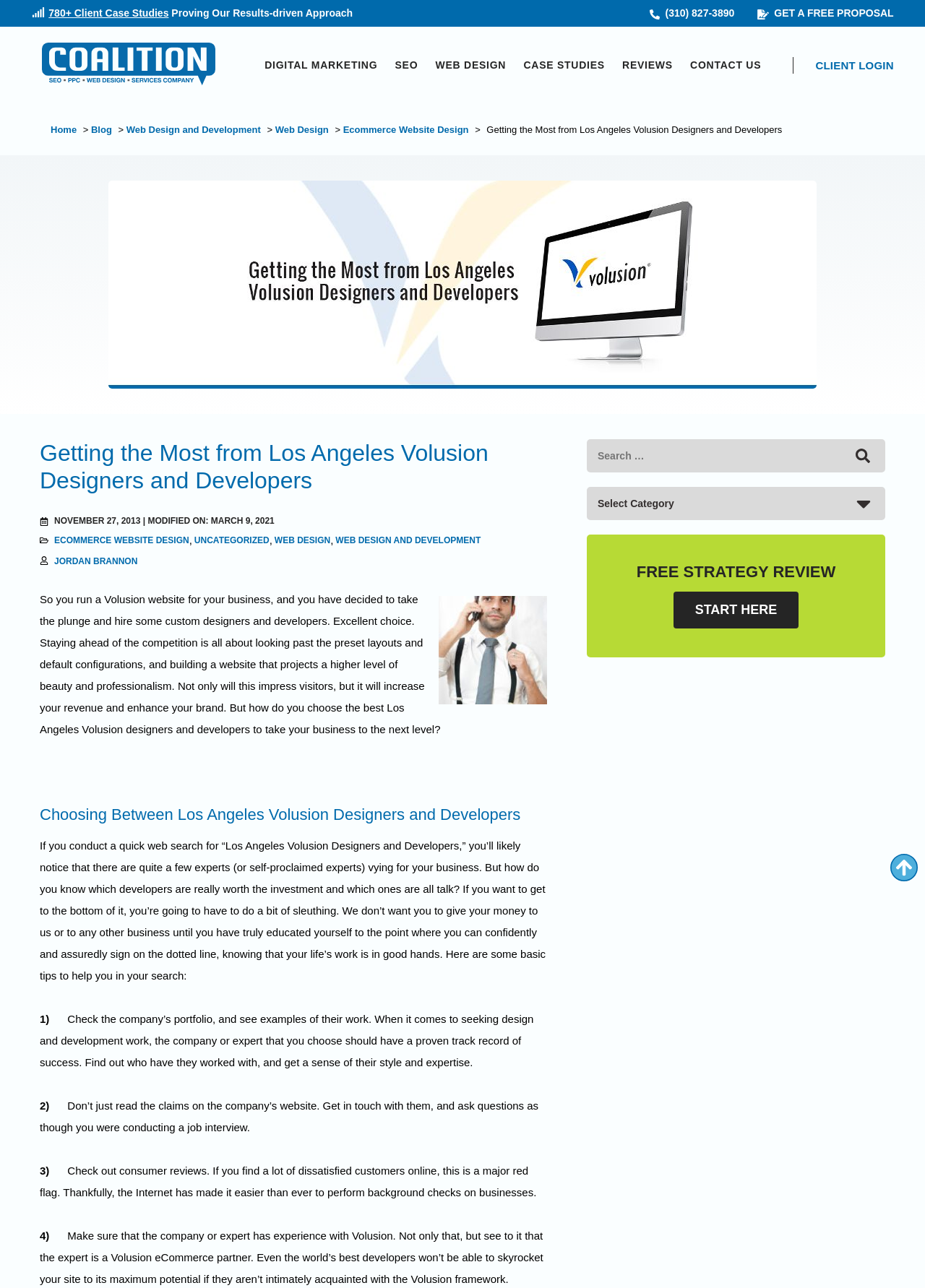Determine the bounding box coordinates of the section to be clicked to follow the instruction: "Click on 'GET A FREE PROPOSAL'". The coordinates should be given as four float numbers between 0 and 1, formatted as [left, top, right, bottom].

[0.817, 0.006, 0.966, 0.015]